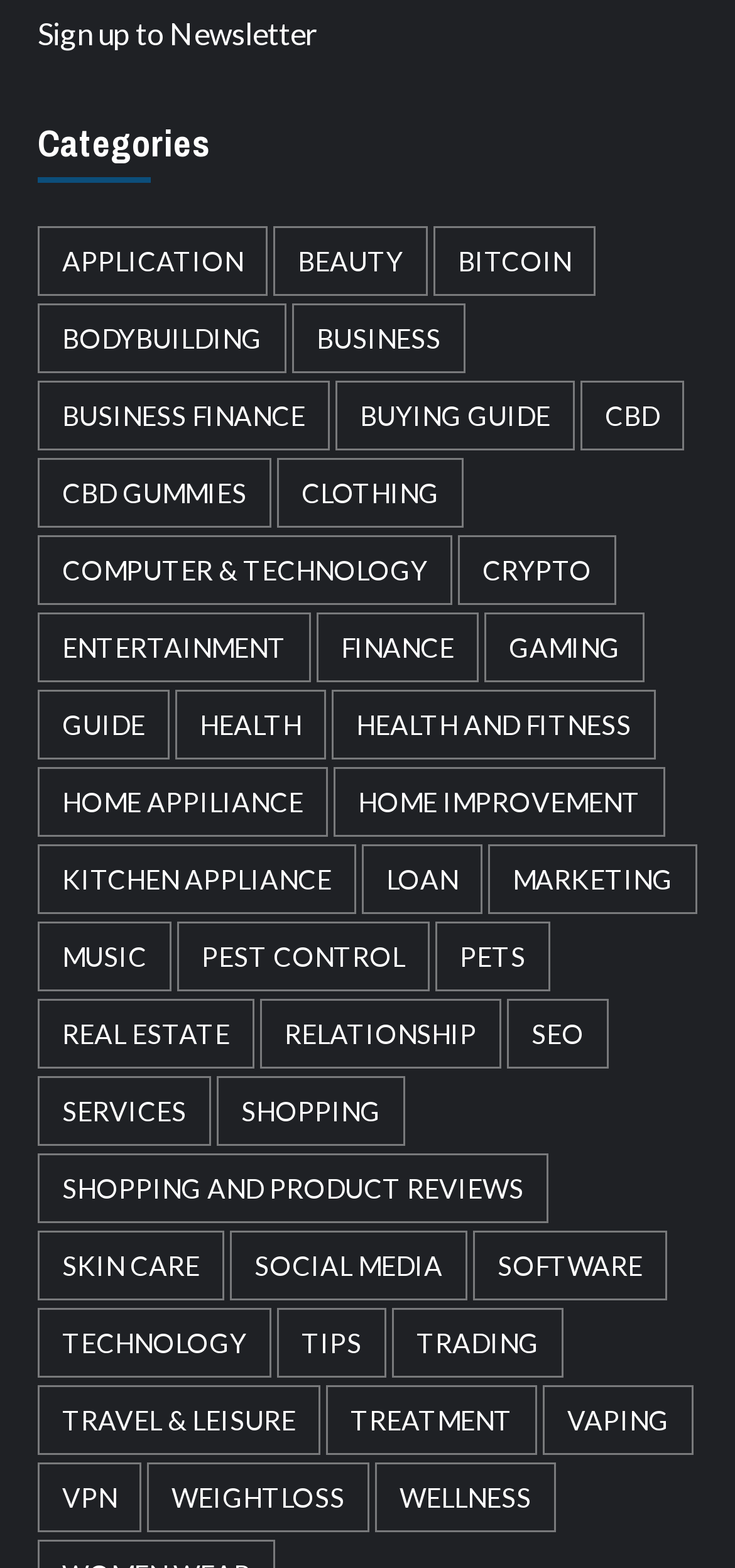Highlight the bounding box coordinates of the element you need to click to perform the following instruction: "Browse Business Finance articles."

[0.051, 0.242, 0.449, 0.287]